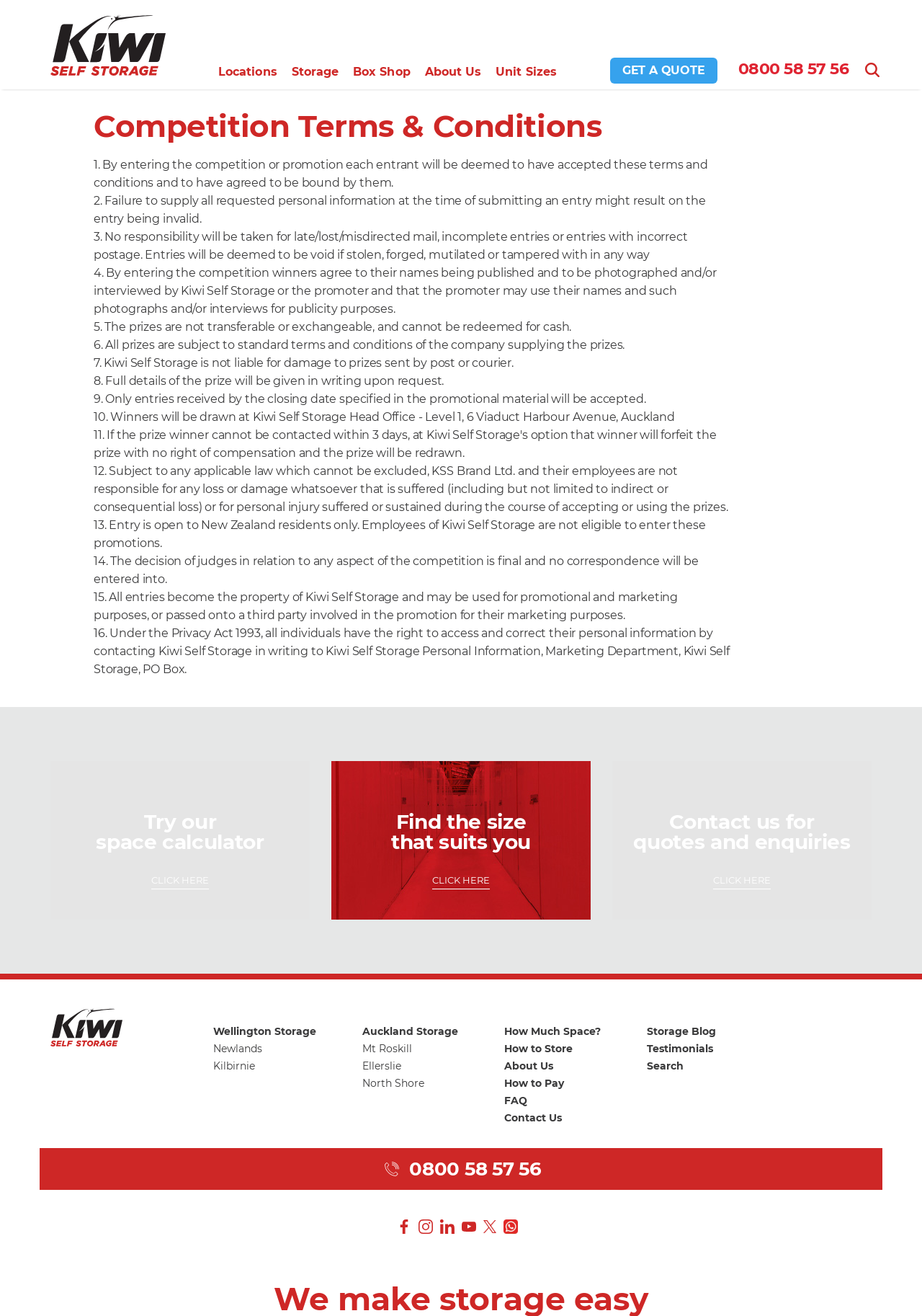Answer the following inquiry with a single word or phrase:
What is the purpose of the competition?

To win prizes